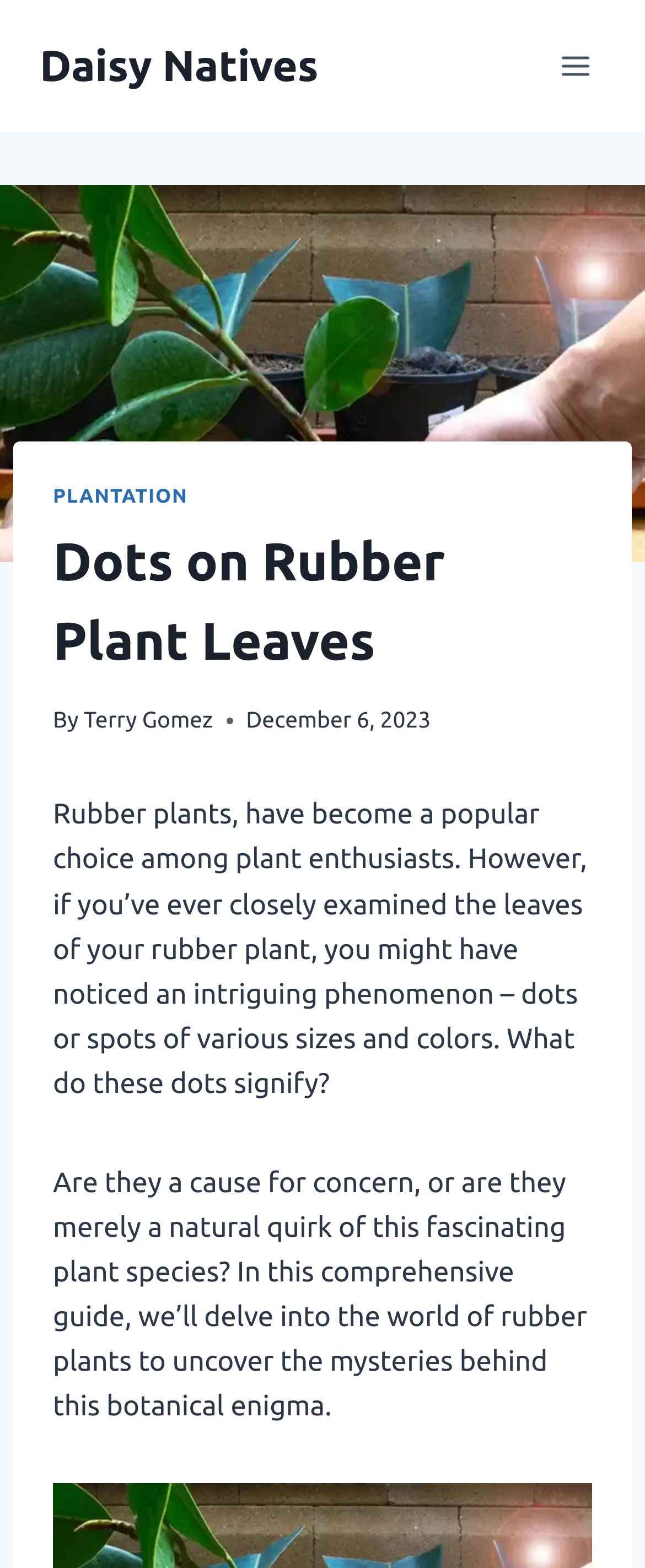Who wrote the article?
Provide a detailed answer to the question, using the image to inform your response.

The author of the article can be found below the main heading, where it says 'By Terry Gomez'.